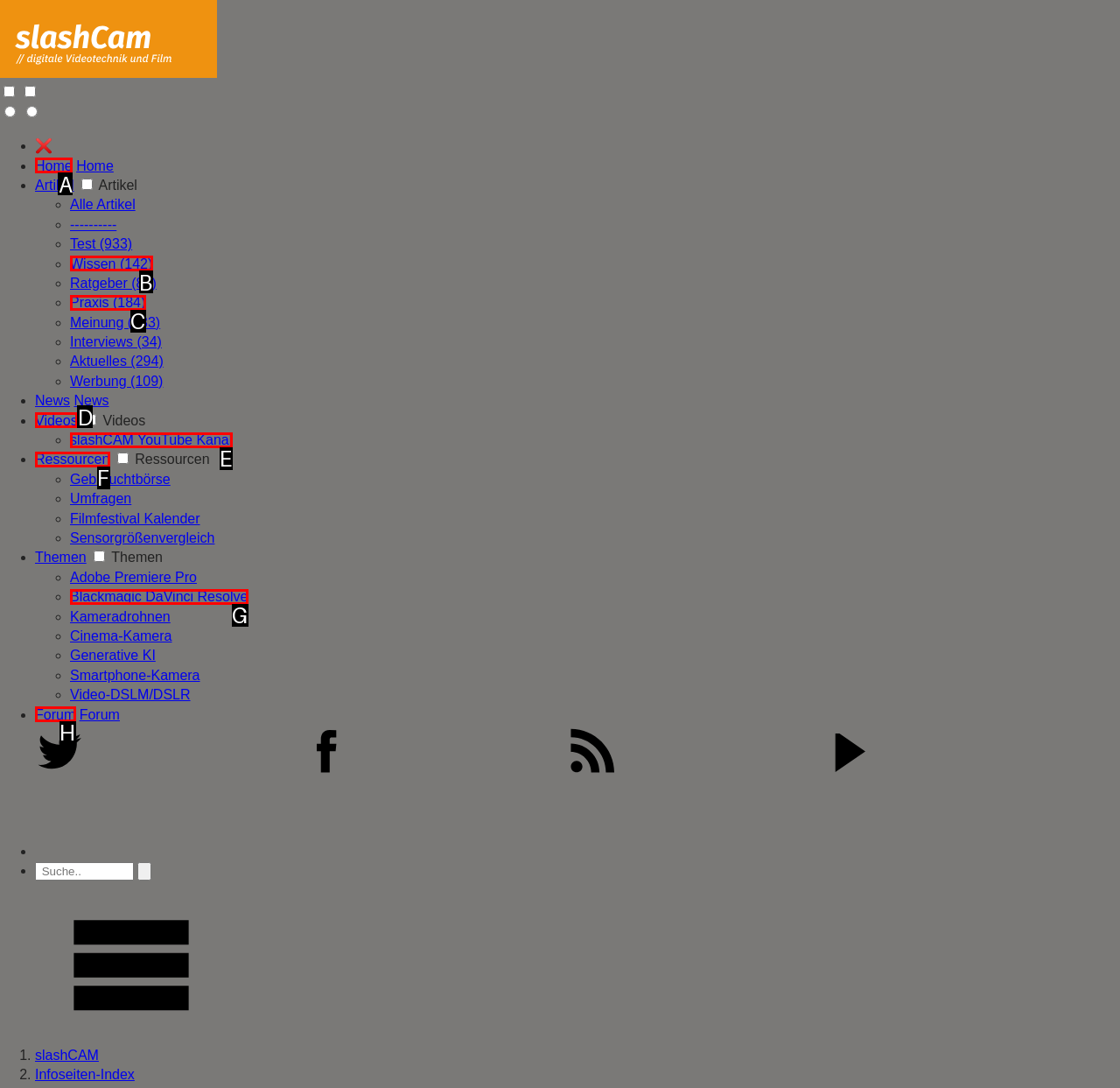Which UI element corresponds to this description: Wissen (142)
Reply with the letter of the correct option.

B